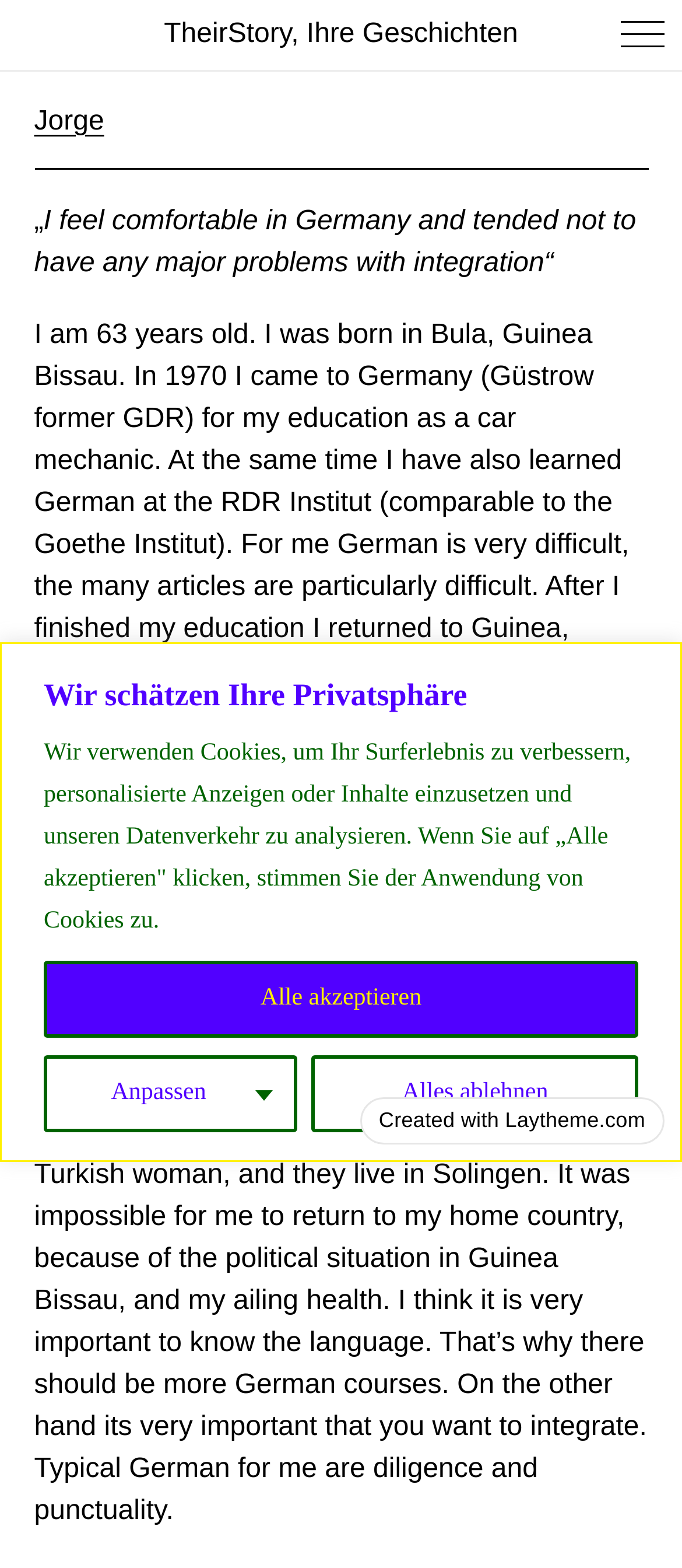What are the two qualities that Jorge associates with typical Germans?
Provide a well-explained and detailed answer to the question.

The answer can be found in the StaticText element 'Typical German for me are diligence and punctuality.' which is part of the interview text.